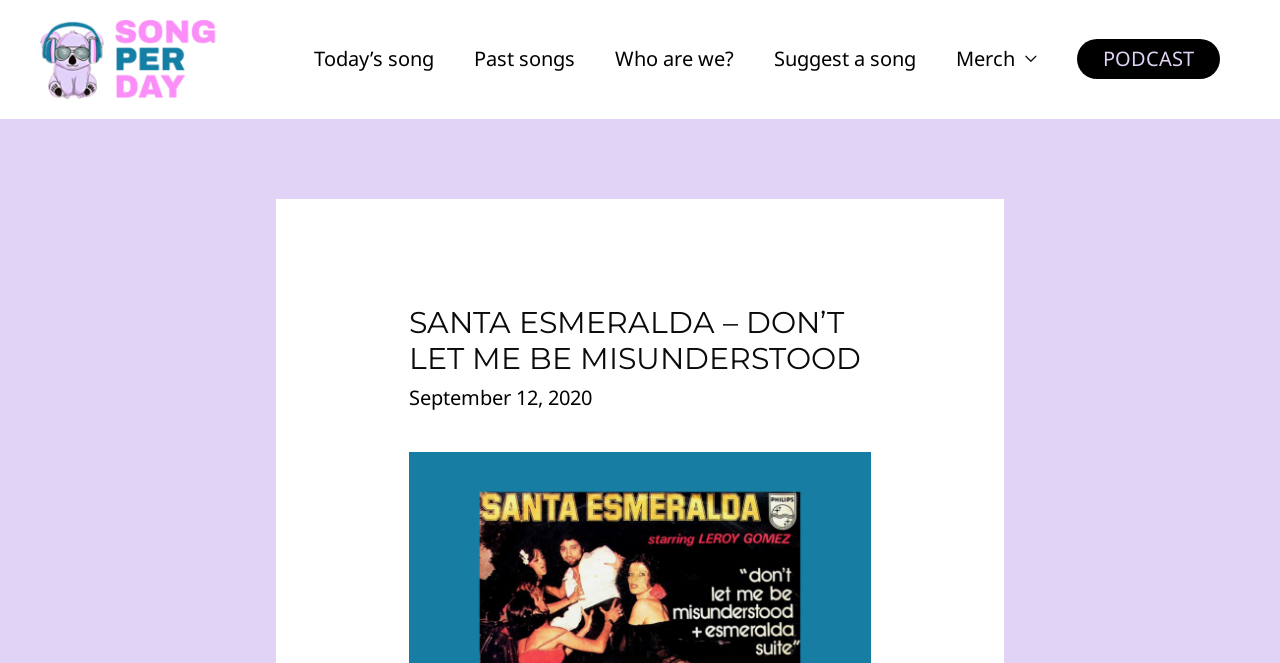Answer the question below using just one word or a short phrase: 
What is the date mentioned on this page?

September 12, 2020